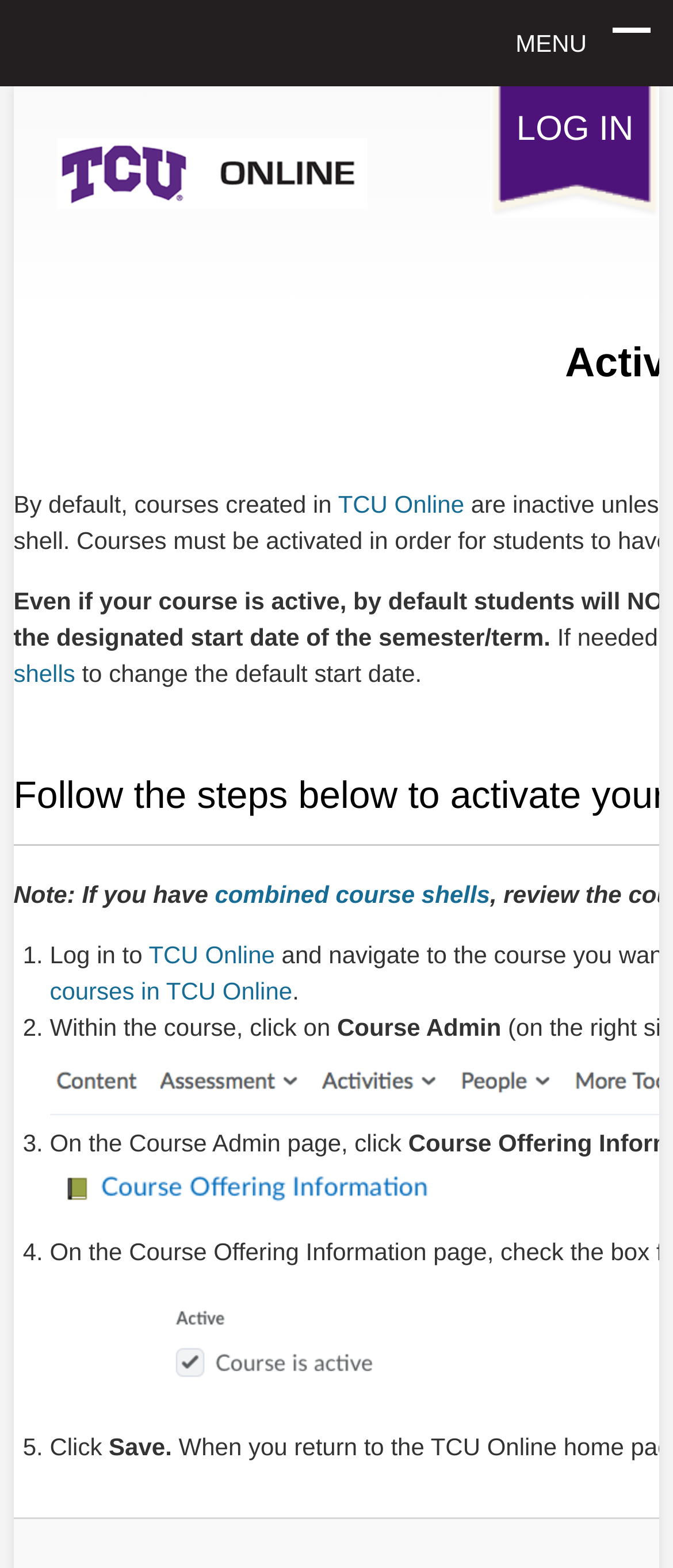What is the second step to follow in TCU Online?
Using the information from the image, provide a comprehensive answer to the question.

The list markers and corresponding text indicate a step-by-step process. The second step is marked as '2.' and the text corresponding to it is 'Within the course, click on Course Admin', which suggests that this is the second action to be taken in TCU Online.